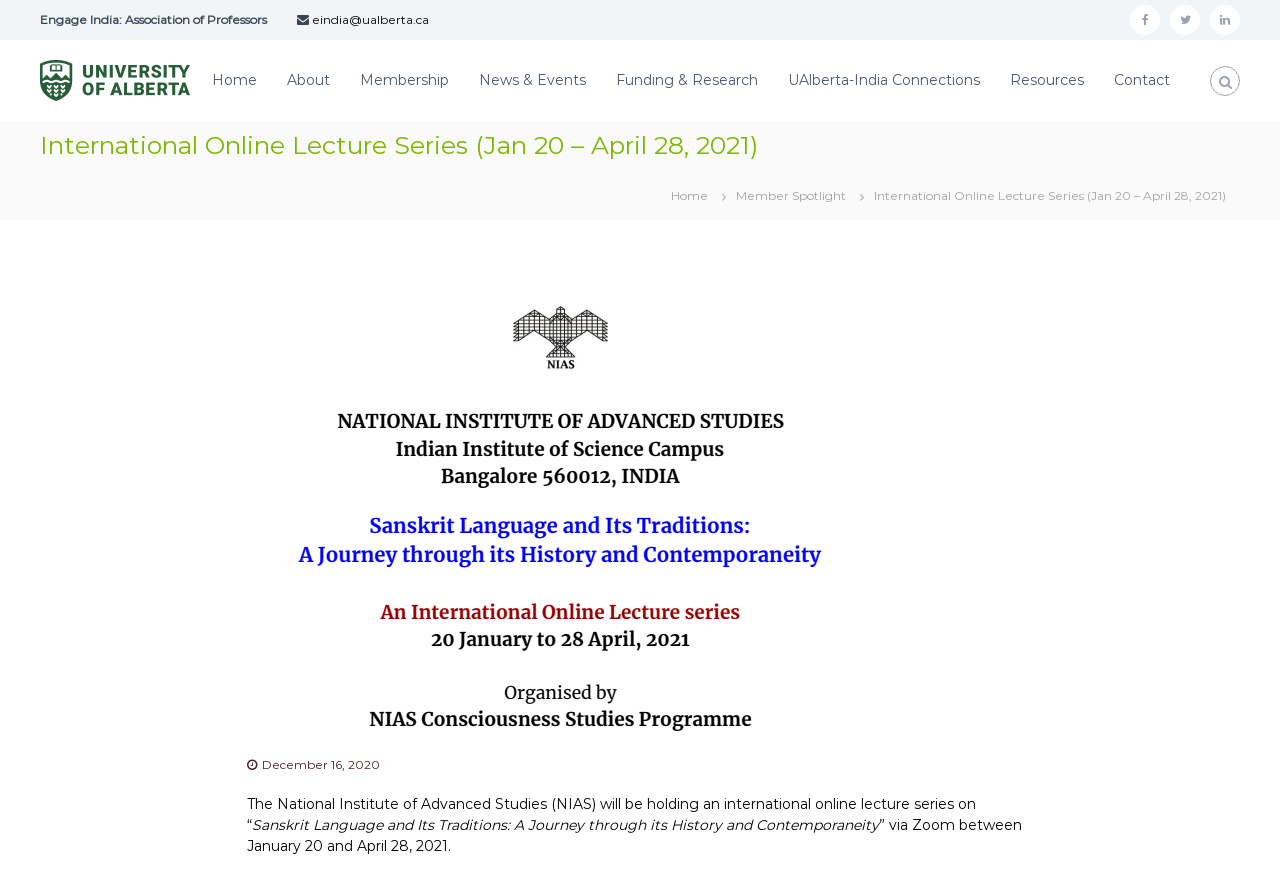Determine the bounding box coordinates of the element that should be clicked to execute the following command: "Follow on Facebook".

[0.883, 0.006, 0.906, 0.04]